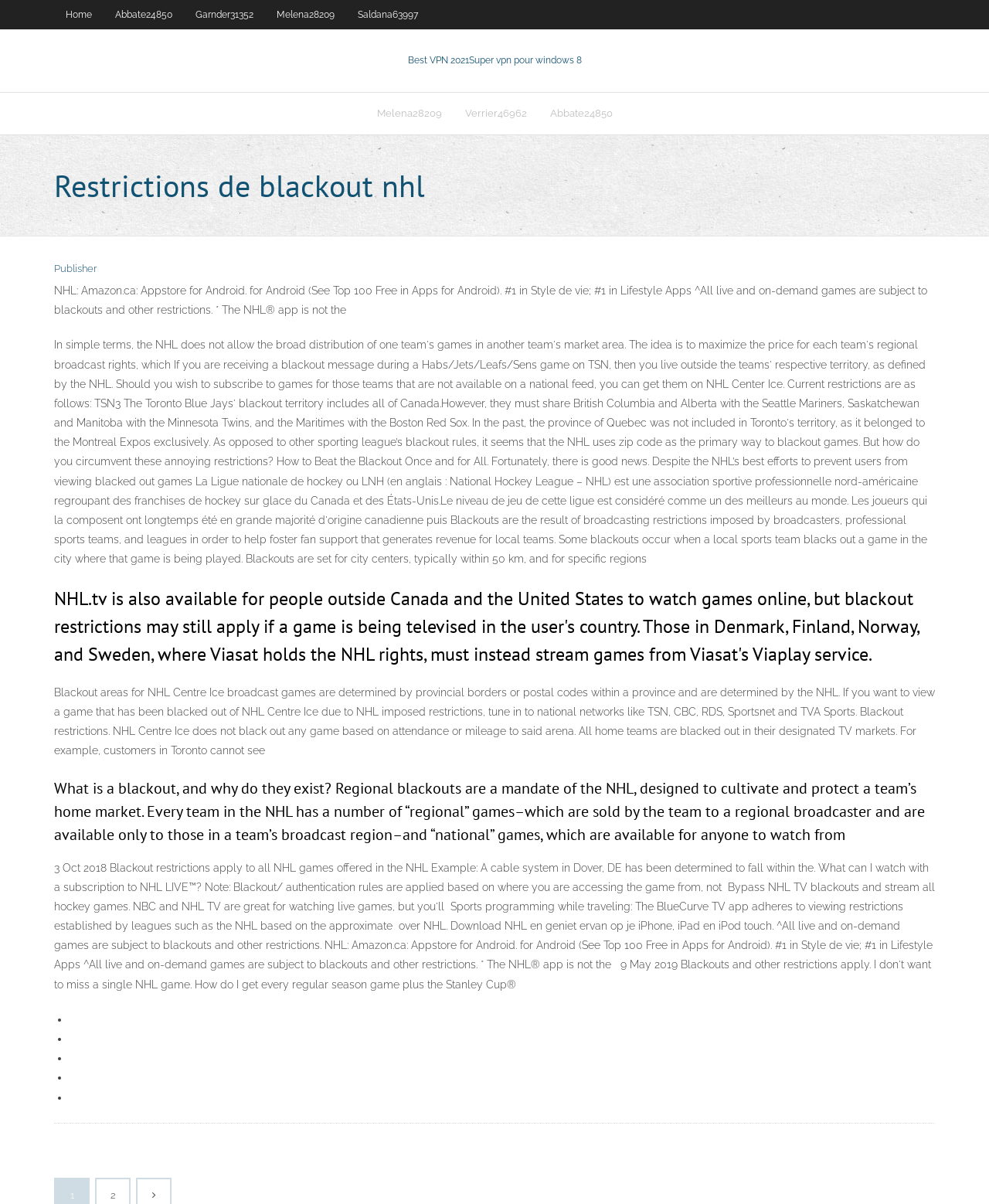Please identify the bounding box coordinates of the clickable area that will allow you to execute the instruction: "Click on the 'ARTICLES' link".

None